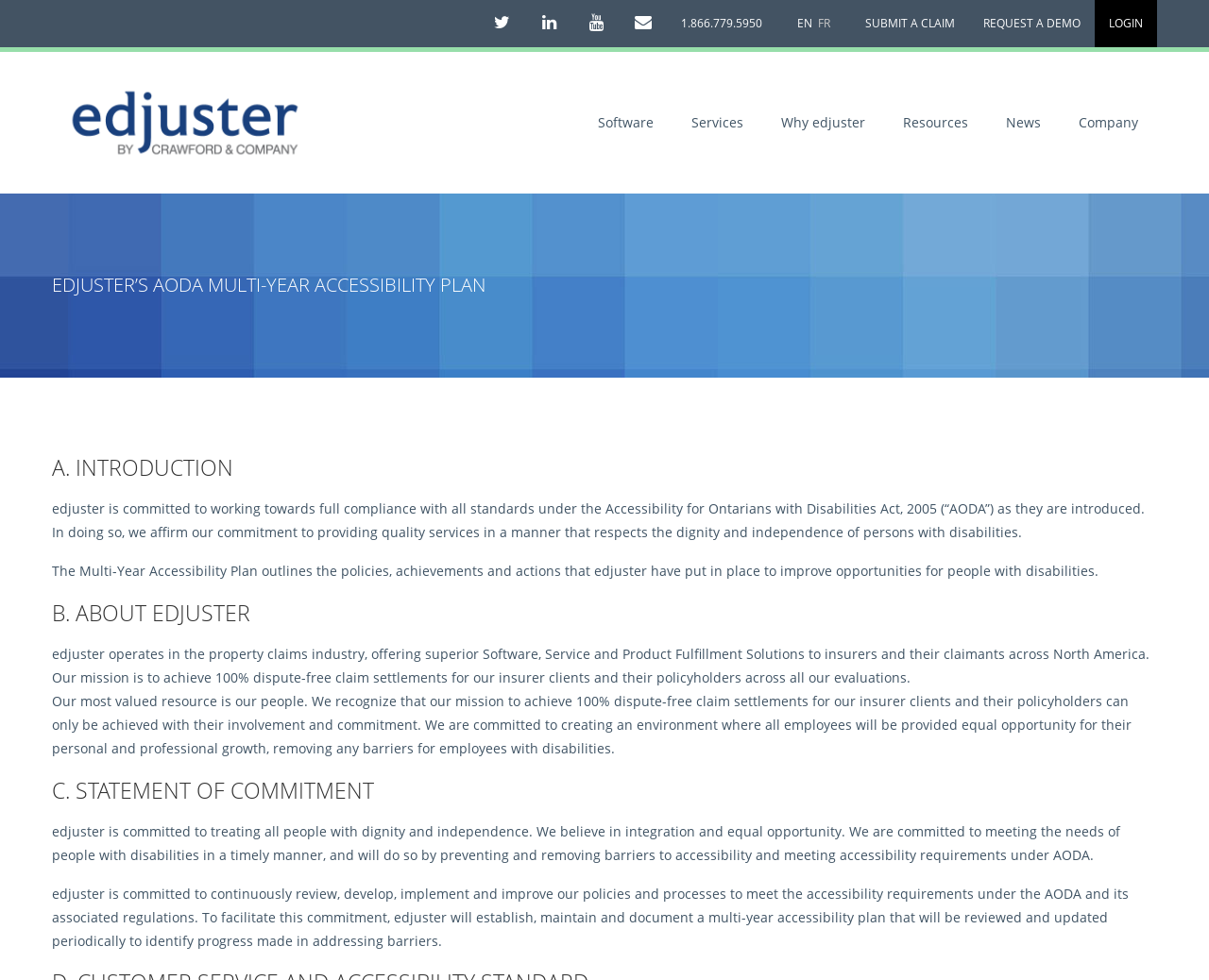What is the industry in which edjuster operates?
Utilize the image to construct a detailed and well-explained answer.

According to the webpage, edjuster operates in the property claims industry, offering superior Software, Service, and Product Fulfillment Solutions to insurers and their claimants across North America.